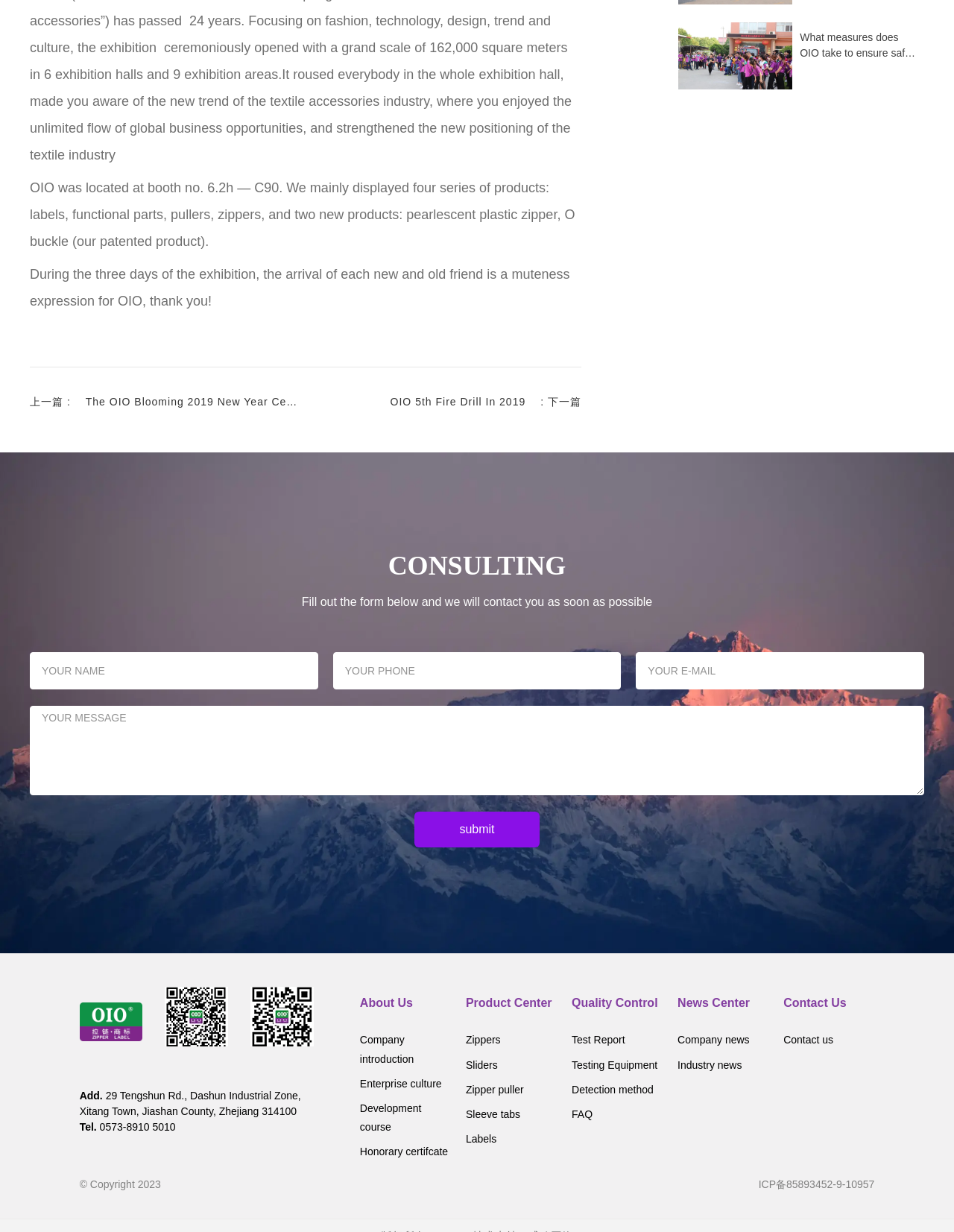Bounding box coordinates should be provided in the format (top-left x, top-left y, bottom-right x, bottom-right y) with all values between 0 and 1. Identify the bounding box for this UI element: placeholder="YOUR PHONE"

[0.349, 0.53, 0.651, 0.56]